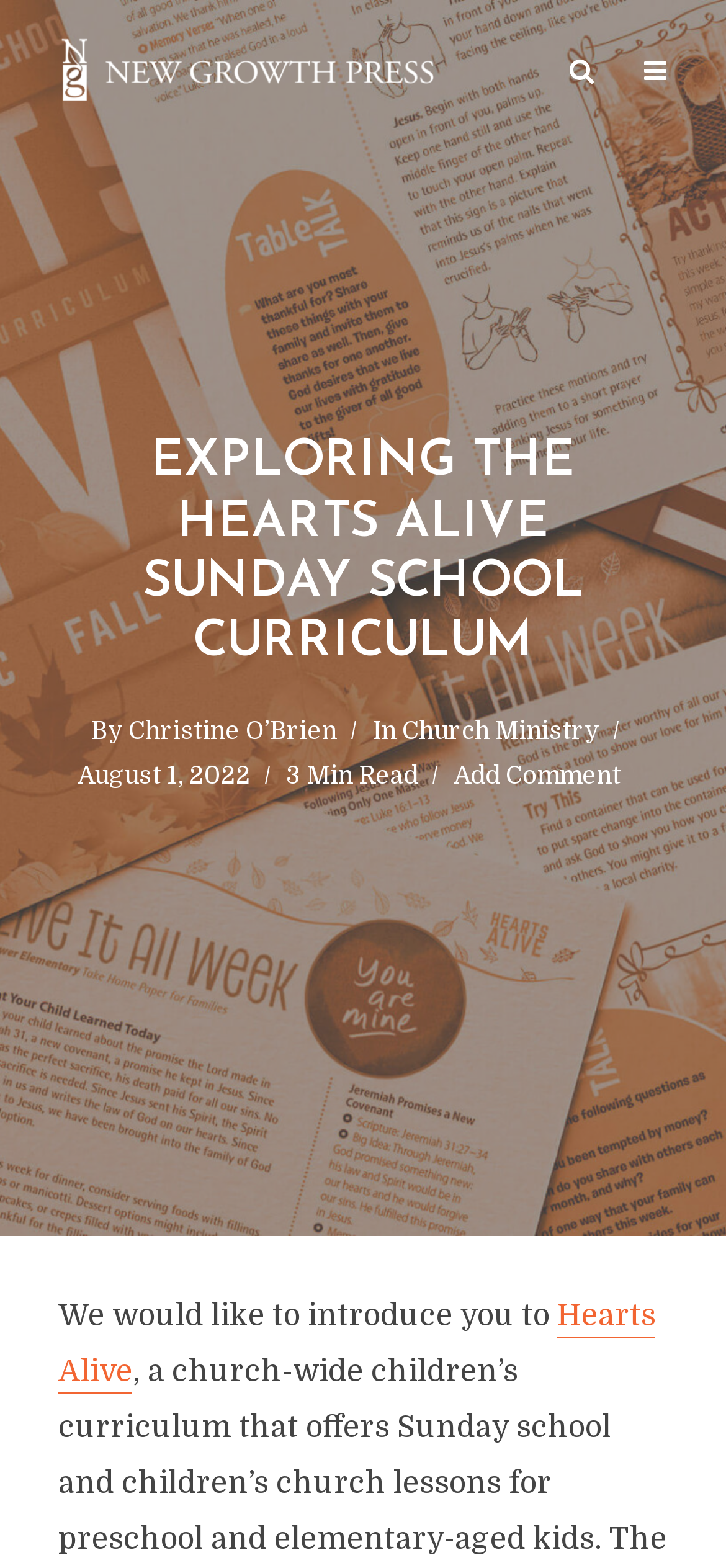Using the information in the image, give a detailed answer to the following question: What is the date of the article?

I found the date by examining the layout table that contains the text 'August 1, 2022'. This text is likely the publication date of the article.